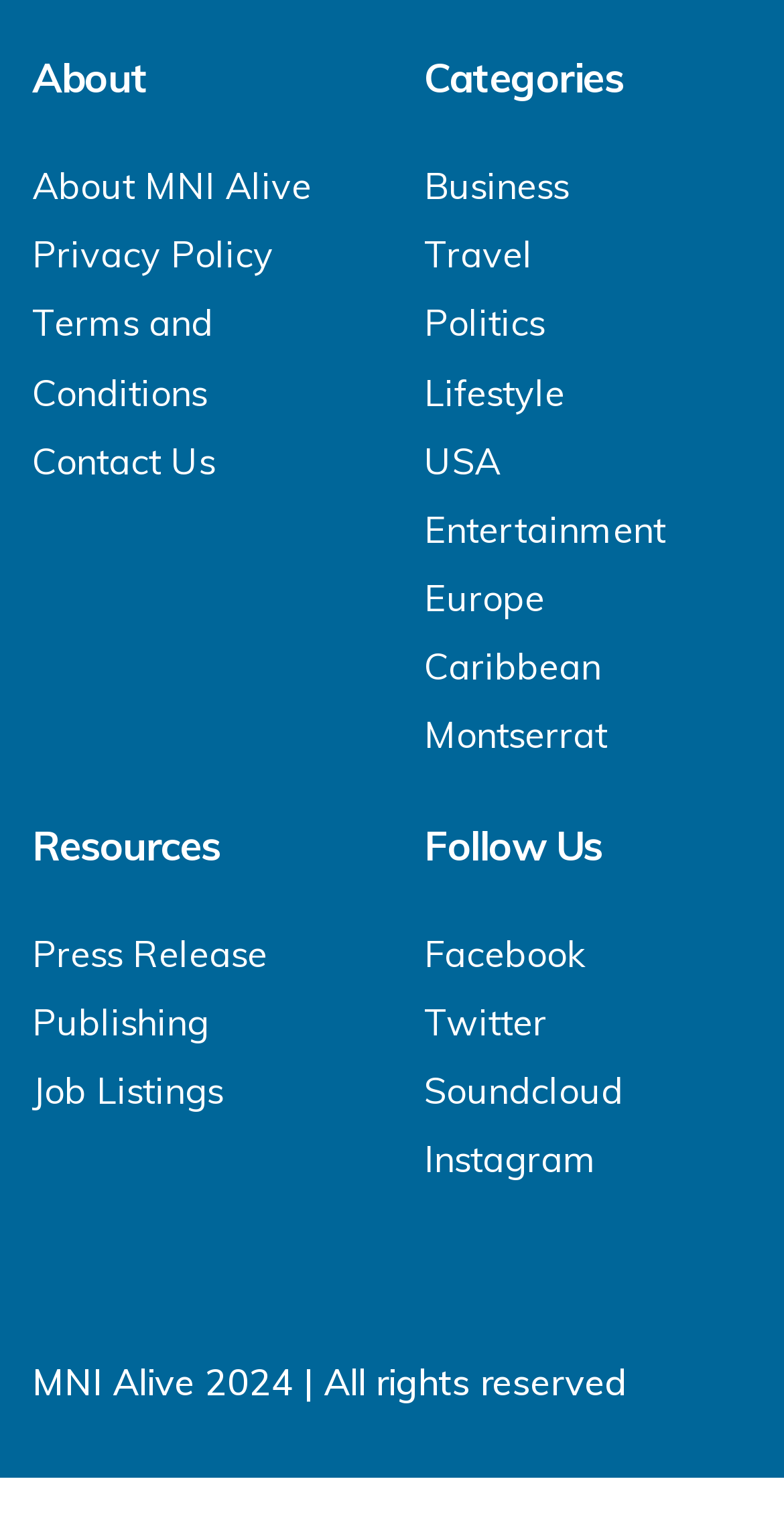Based on the element description: "Contact Us", identify the bounding box coordinates for this UI element. The coordinates must be four float numbers between 0 and 1, listed as [left, top, right, bottom].

[0.041, 0.286, 0.274, 0.316]